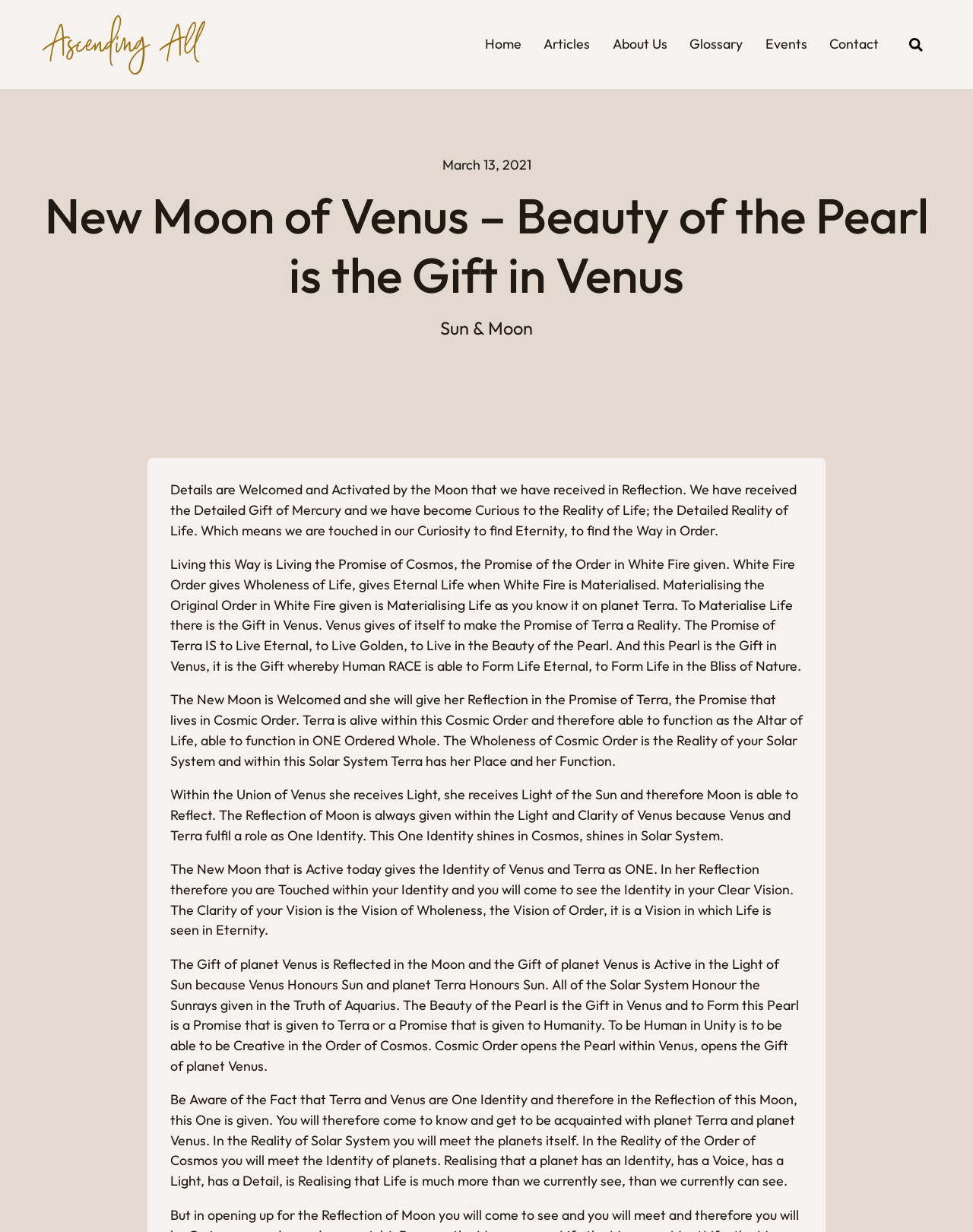Given the element description aria-label="Open Search", identify the bounding box coordinates for the UI element on the webpage screenshot. The format should be (top-left x, top-left y, bottom-right x, bottom-right y), with values between 0 and 1.

[0.926, 0.025, 0.956, 0.048]